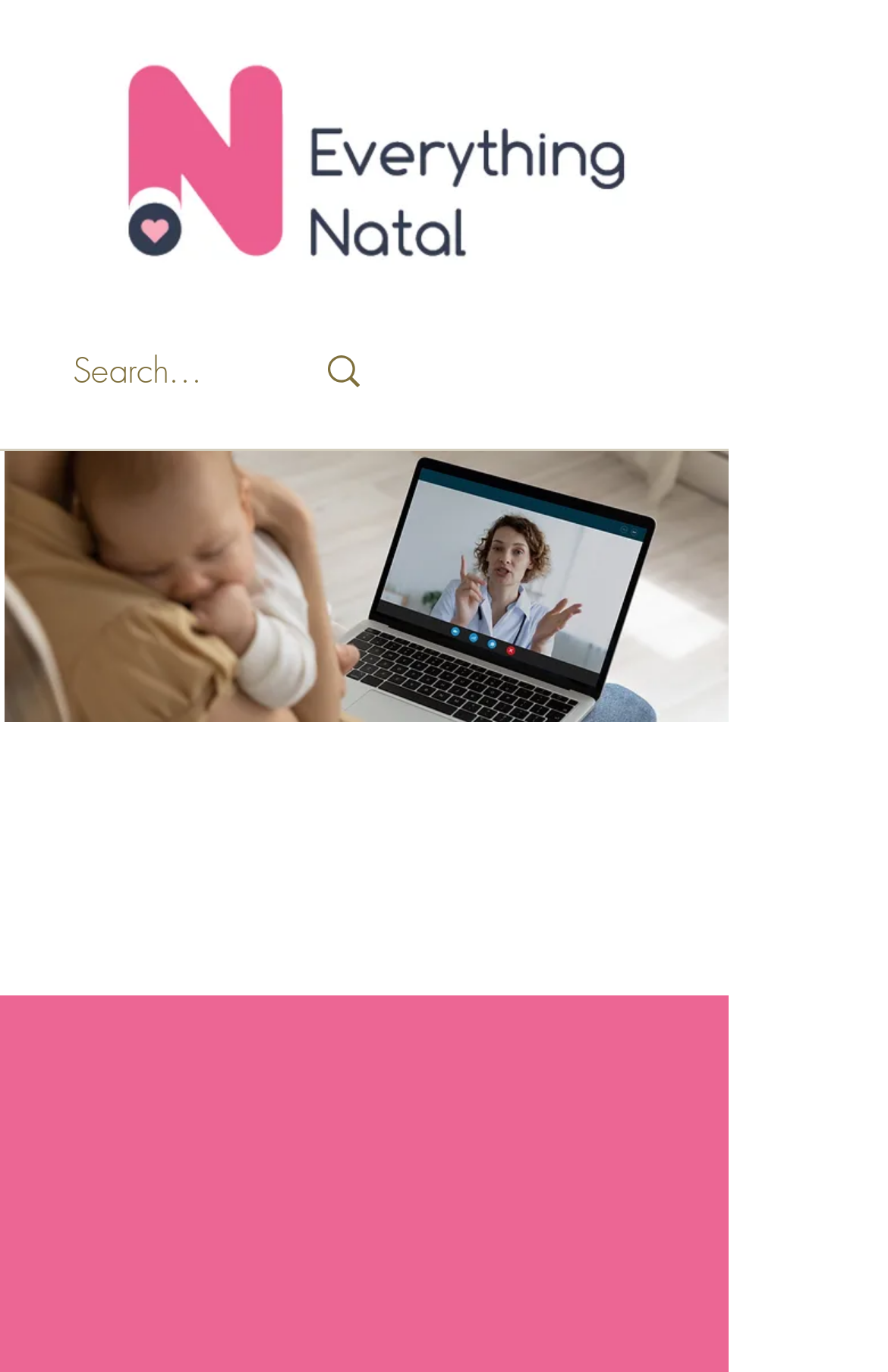Answer this question using a single word or a brief phrase:
How many sections are there in the navigation menu?

Unknown